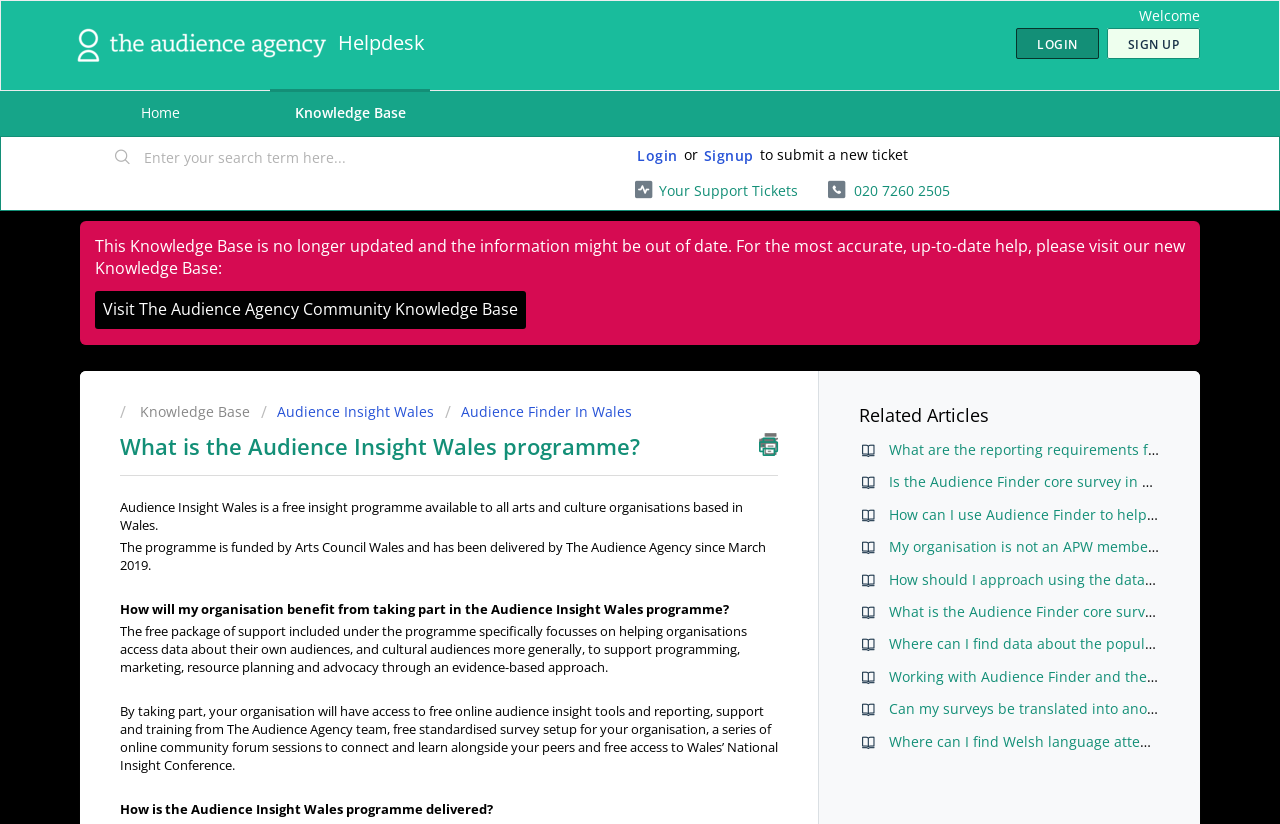Identify the coordinates of the bounding box for the element described below: "Audience Finder In Wales". Return the coordinates as four float numbers between 0 and 1: [left, top, right, bottom].

[0.348, 0.487, 0.494, 0.51]